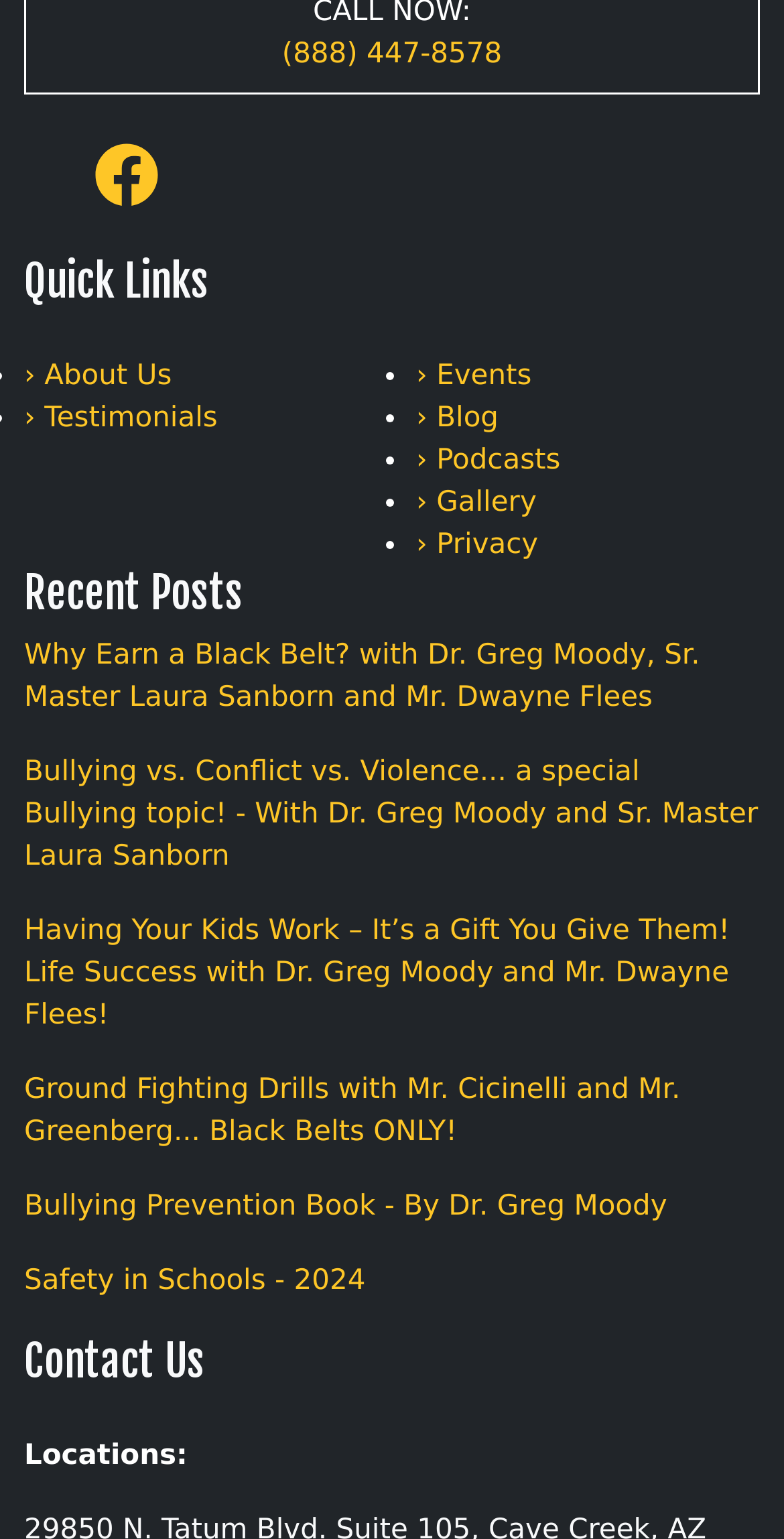Please locate the bounding box coordinates of the element's region that needs to be clicked to follow the instruction: "Contact Us". The bounding box coordinates should be provided as four float numbers between 0 and 1, i.e., [left, top, right, bottom].

[0.031, 0.867, 0.969, 0.901]